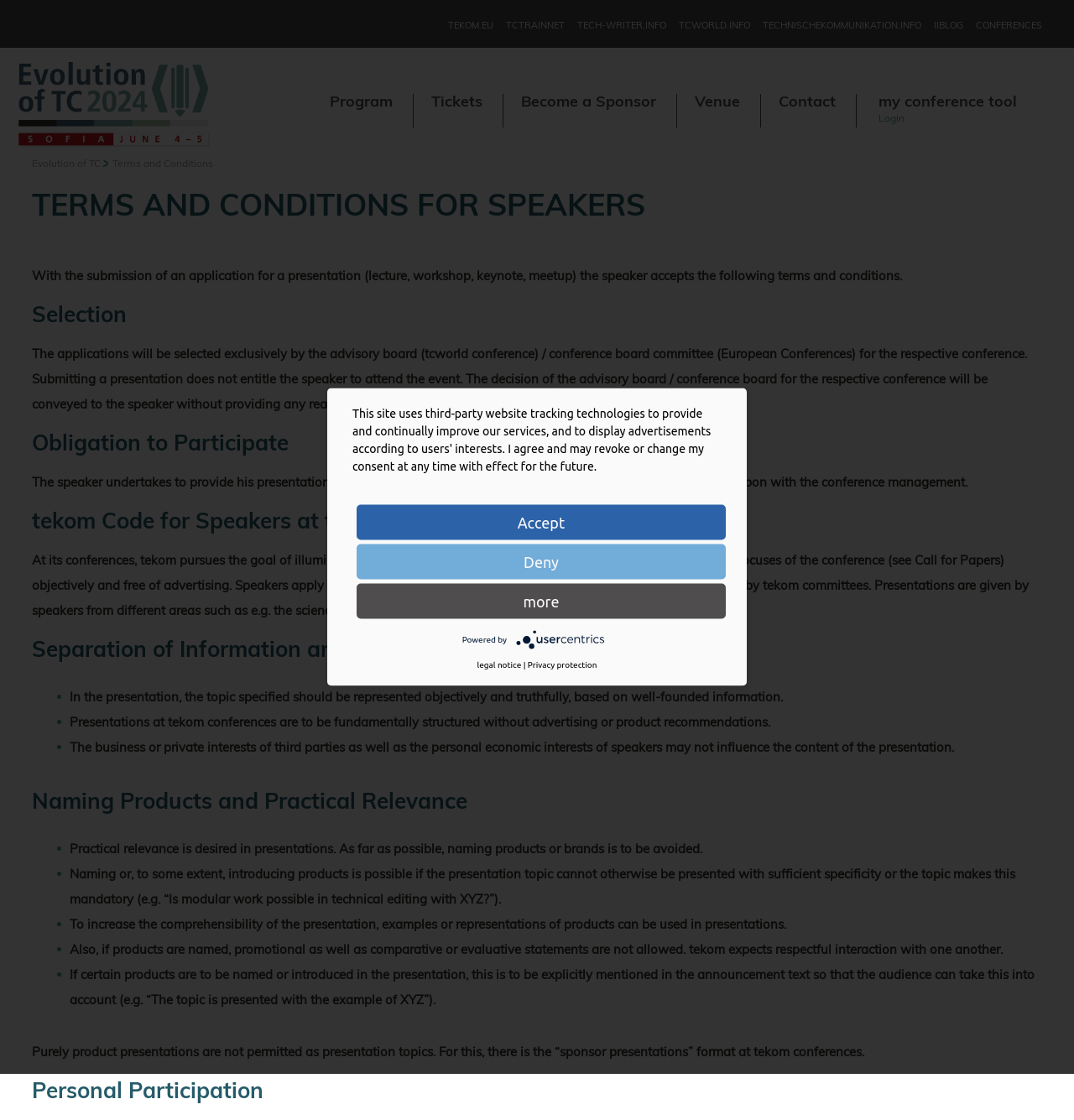Provide your answer to the question using just one word or phrase: What is not allowed in presentations?

Product presentations